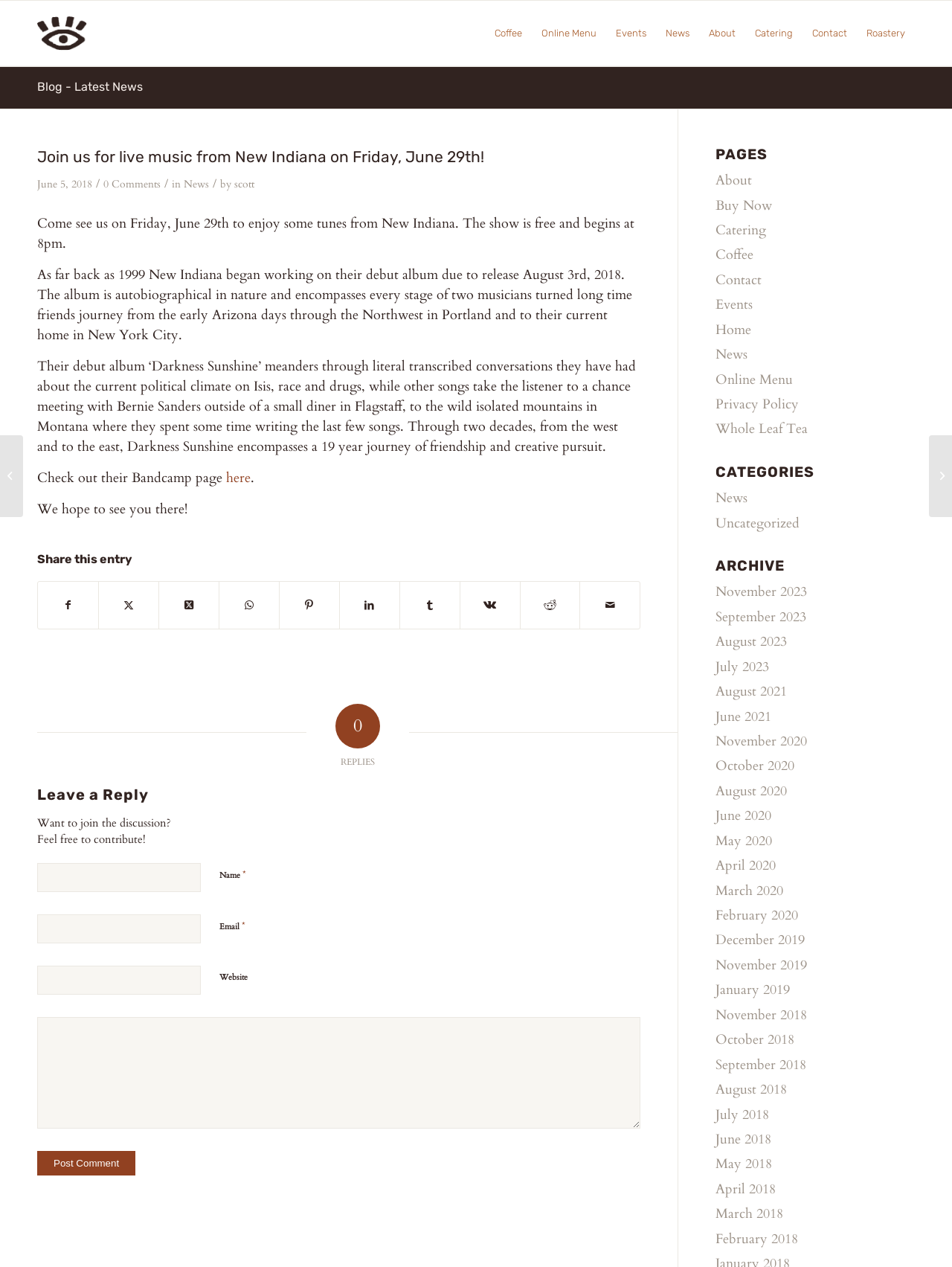Identify the bounding box for the UI element specified in this description: "Roastery". The coordinates must be four float numbers between 0 and 1, formatted as [left, top, right, bottom].

[0.9, 0.001, 0.961, 0.052]